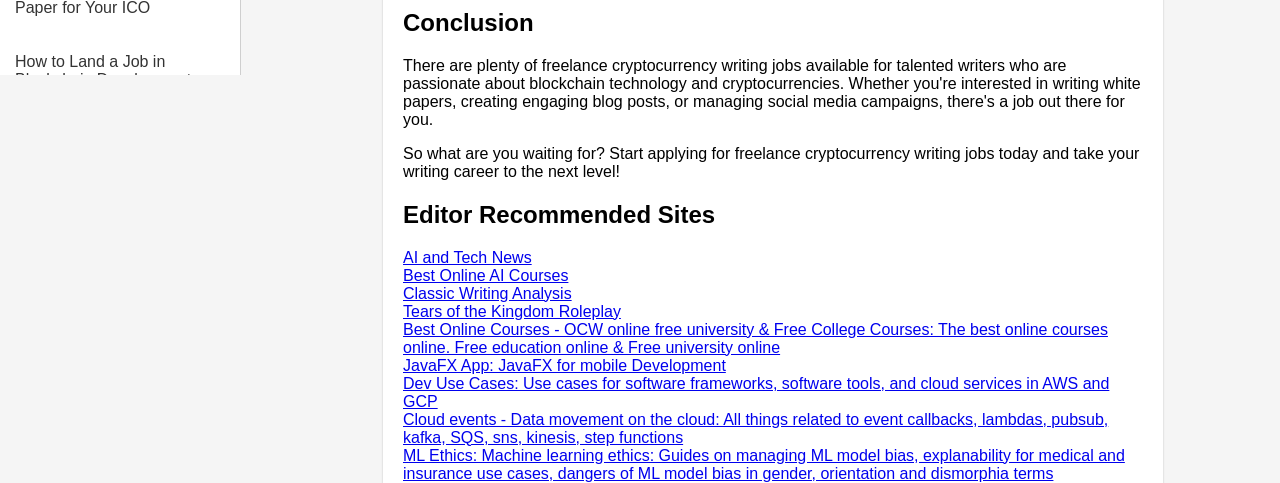What is the topic of the last link?
Use the image to answer the question with a single word or phrase.

Machine learning ethics